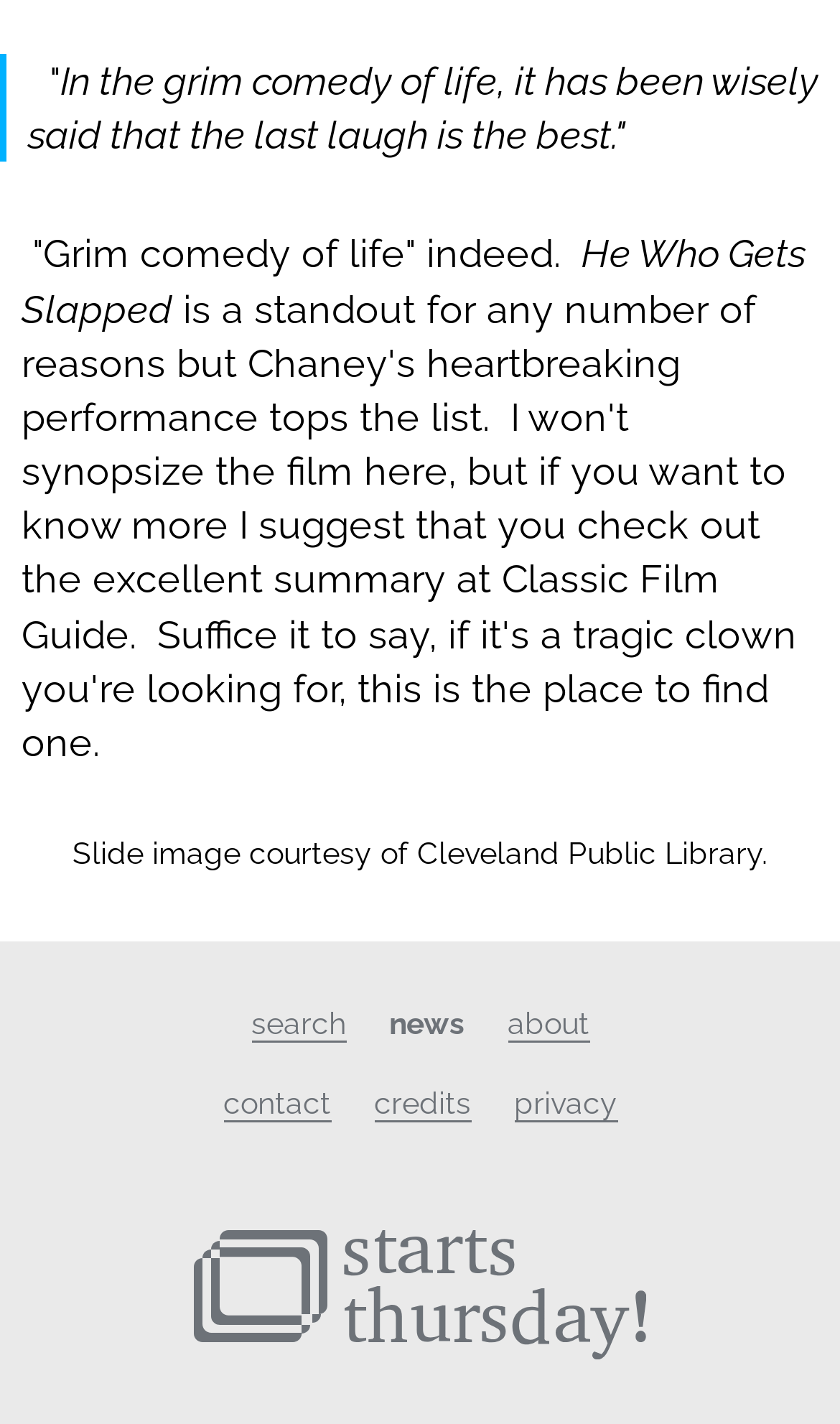Identify the bounding box coordinates for the UI element described by the following text: "parent_node: search". Provide the coordinates as four float numbers between 0 and 1, in the format [left, top, right, bottom].

[0.051, 0.864, 0.949, 0.954]